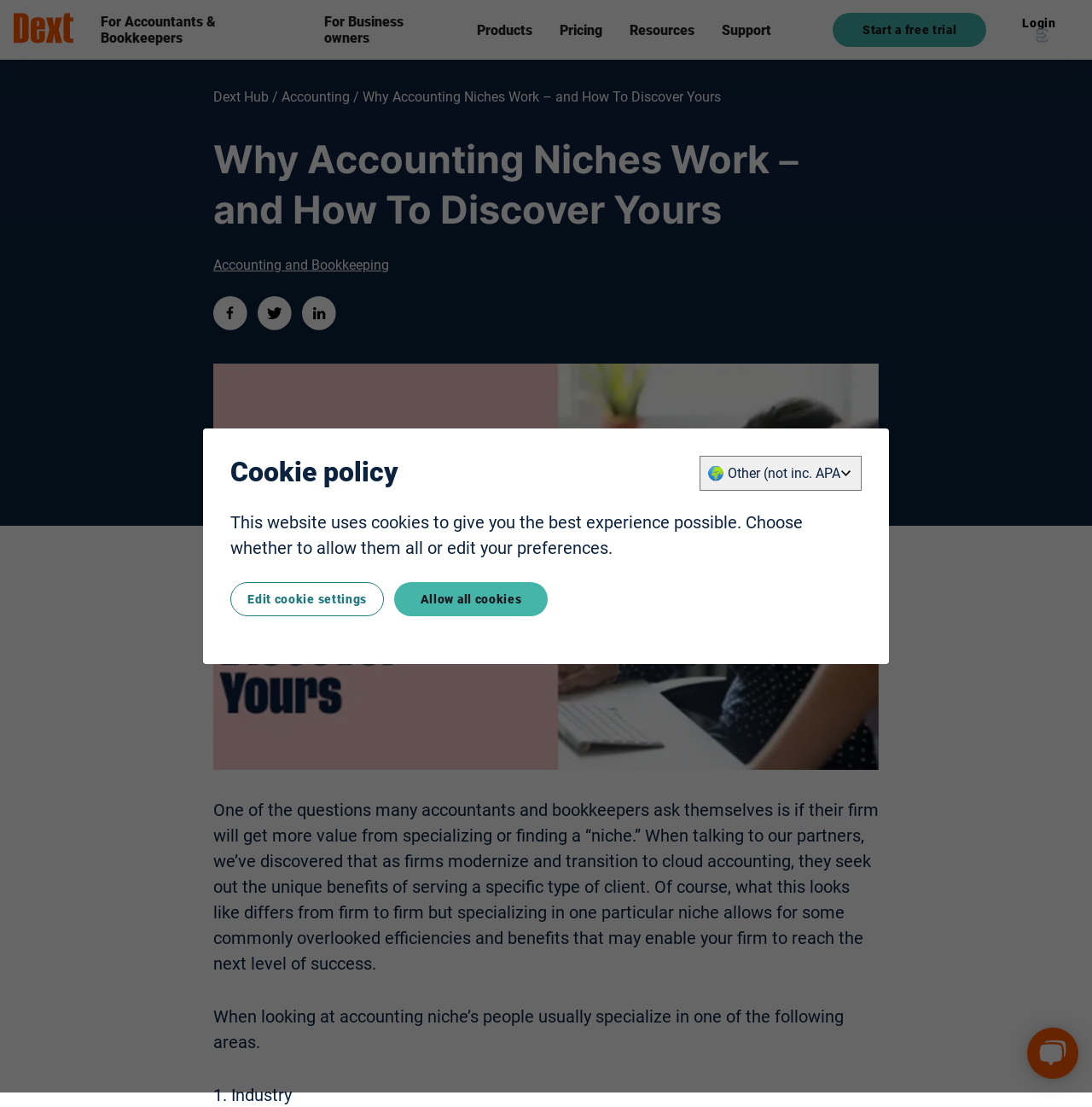Respond to the question below with a single word or phrase:
What is the topic of the main article?

Accounting niches